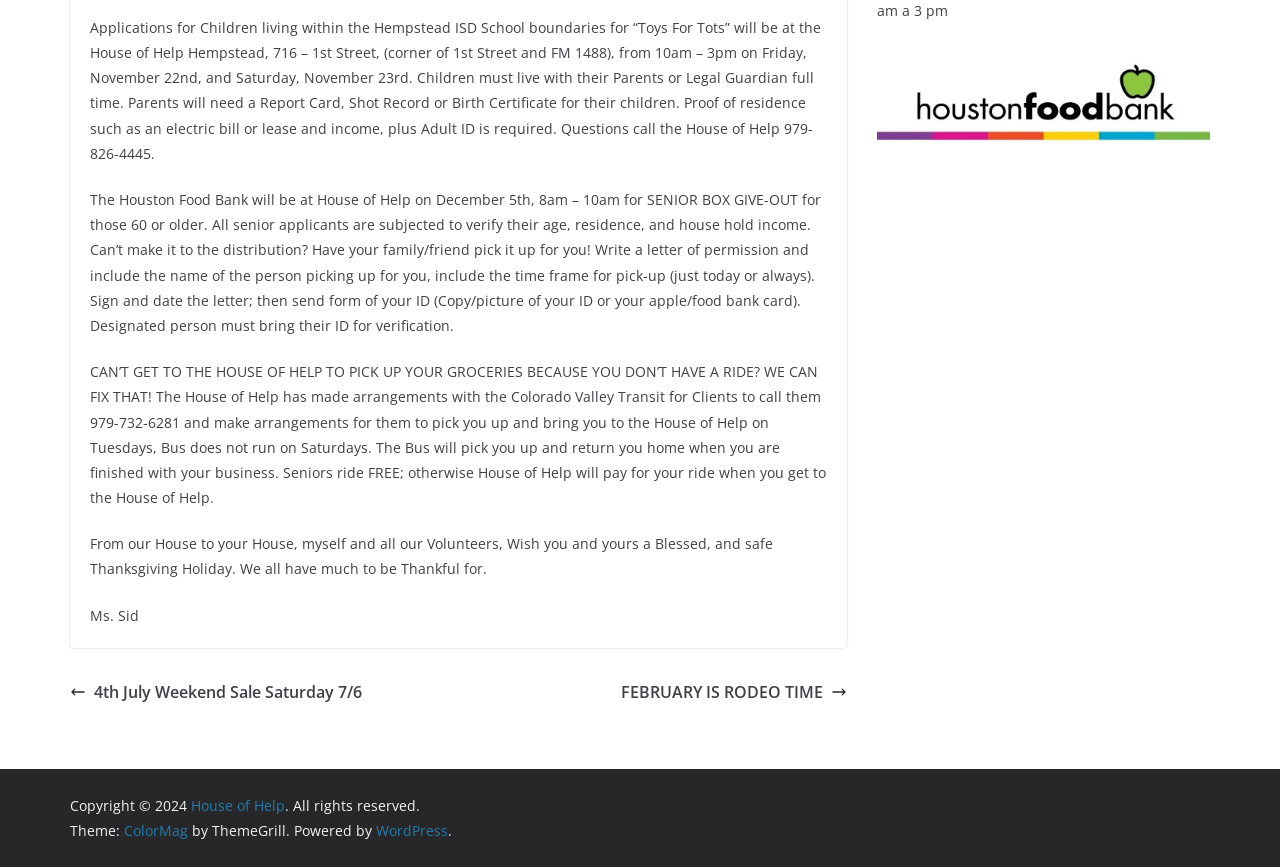What is the copyright year of the webpage? Observe the screenshot and provide a one-word or short phrase answer.

2024